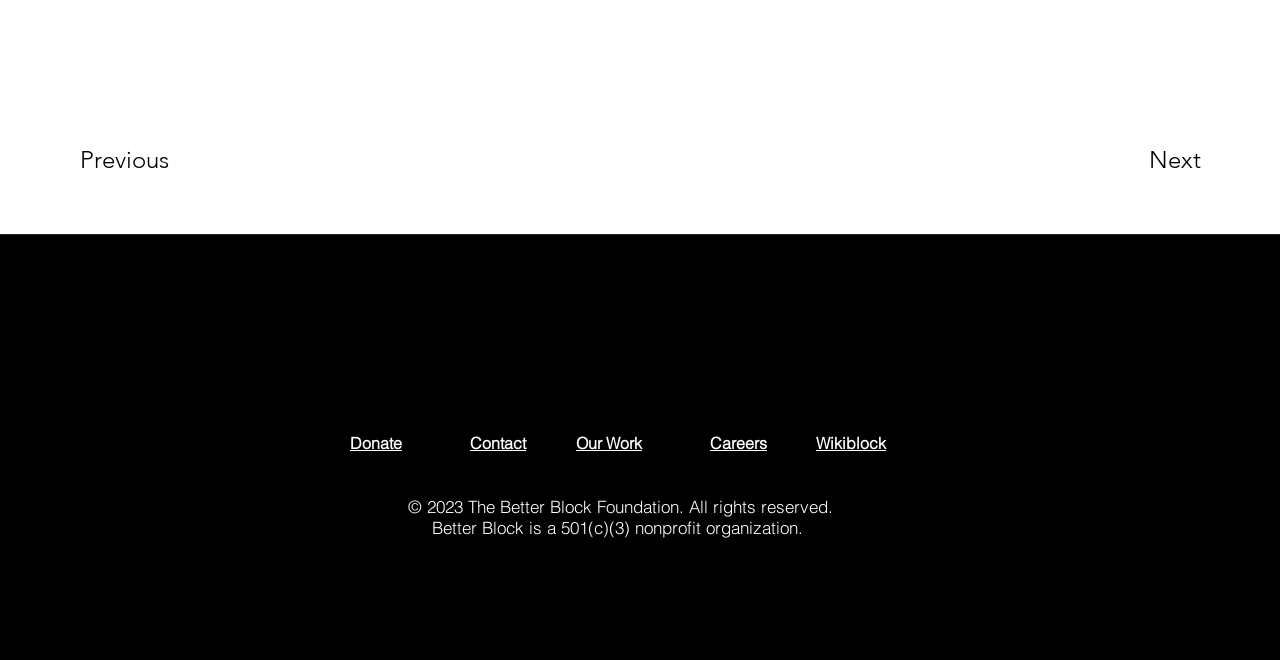What is the copyright year of the webpage?
Using the details shown in the screenshot, provide a comprehensive answer to the question.

The answer can be found in the StaticText element with the text '© 2023 The Better Block Foundation. All rights reserved.' which indicates that the copyright year is 2023.